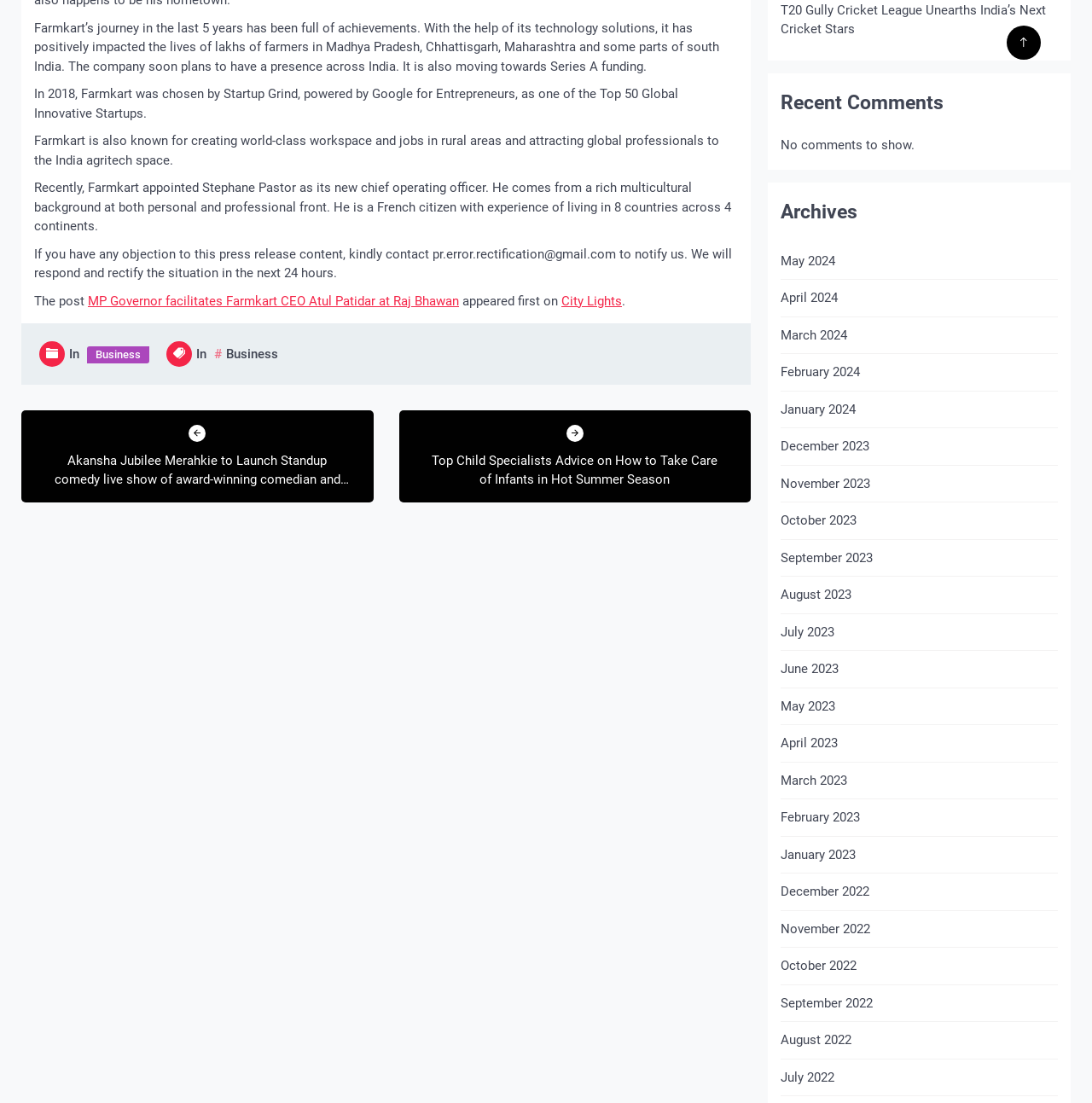Give a concise answer using one word or a phrase to the following question:
Who is the new chief operating officer of Farmkart?

Stephane Pastor